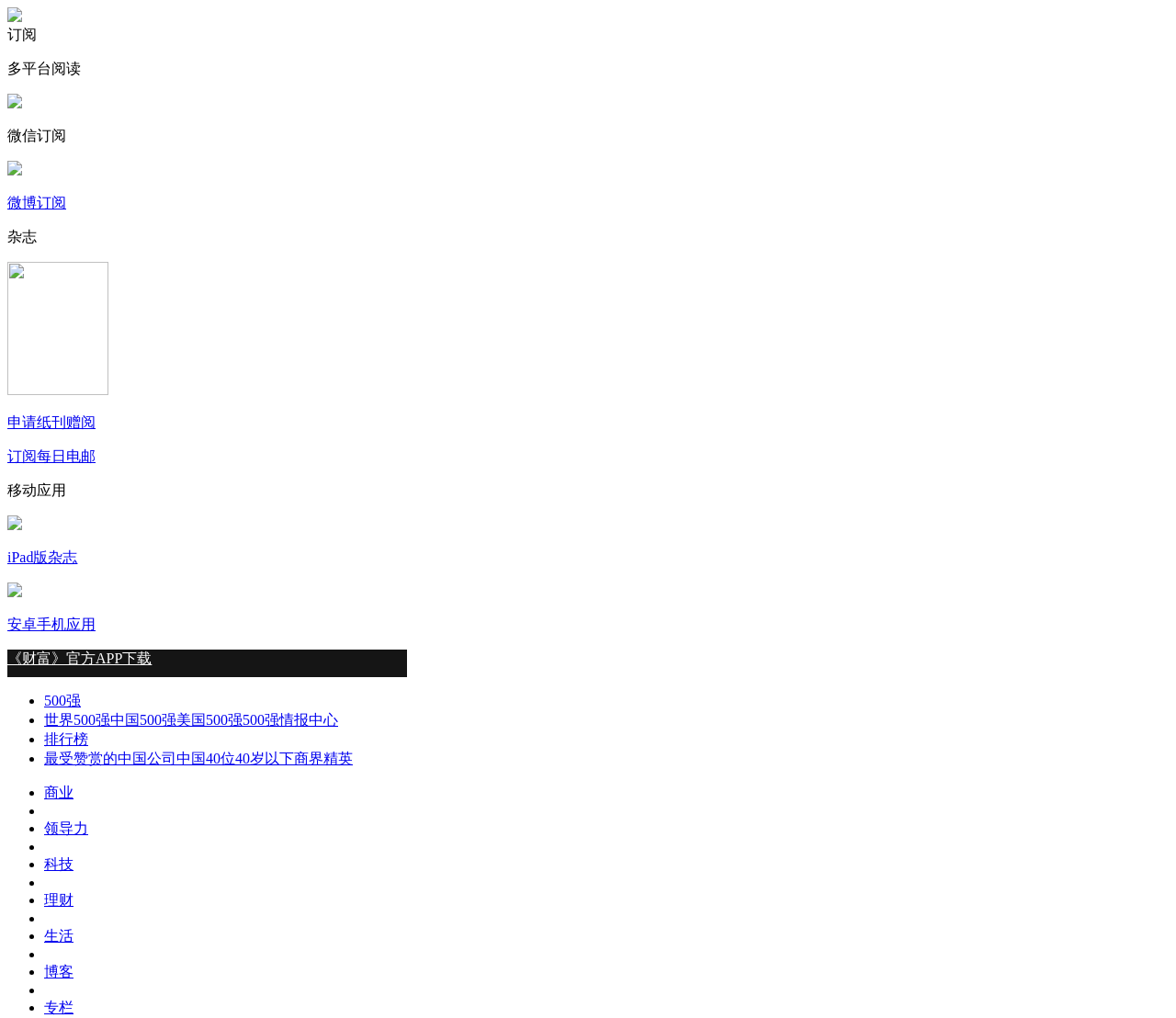Kindly determine the bounding box coordinates for the area that needs to be clicked to execute this instruction: "Download the iPad version of the magazine".

[0.006, 0.54, 0.066, 0.555]